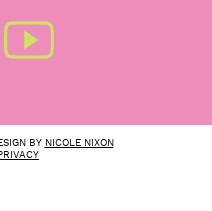Who is credited for the branding and website design?
Look at the image and respond with a one-word or short phrase answer.

Nicole Nixon